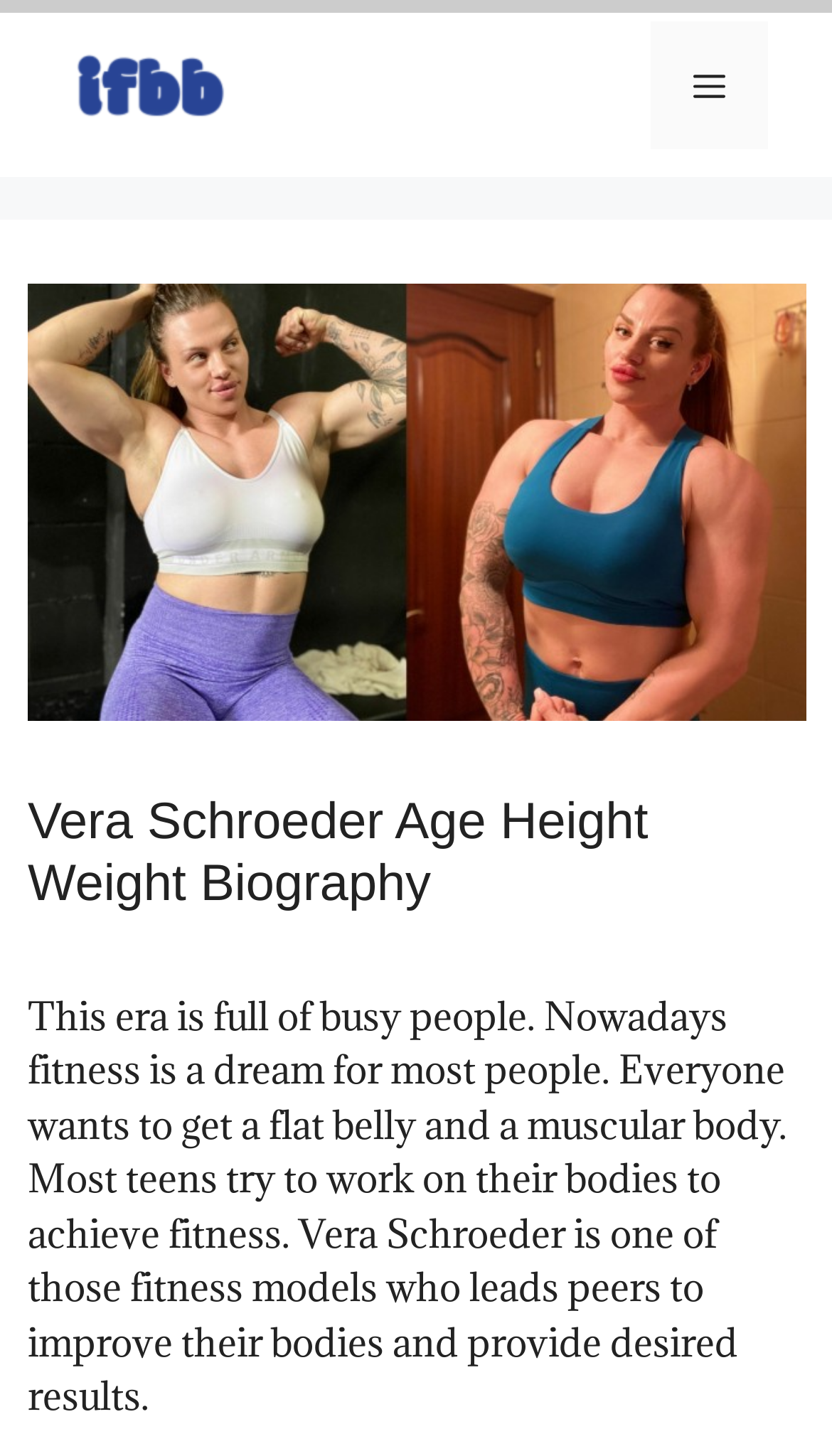Answer the question with a single word or phrase: 
What is the main topic of the webpage?

Fitness